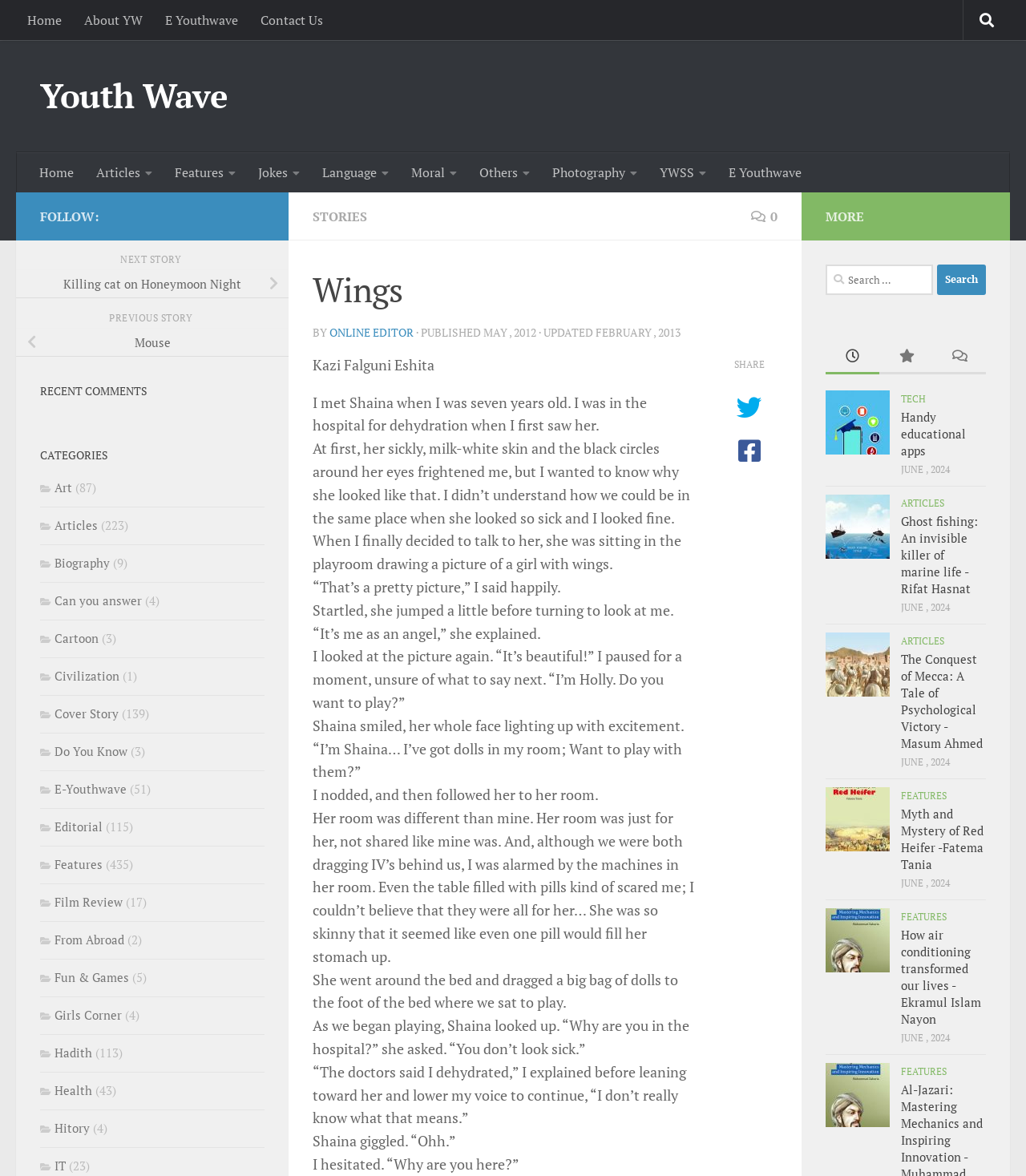Based on the element description, predict the bounding box coordinates (top-left x, top-left y, bottom-right x, bottom-right y) for the UI element in the screenshot: parent_node: Search for: value="Search"

[0.913, 0.225, 0.961, 0.251]